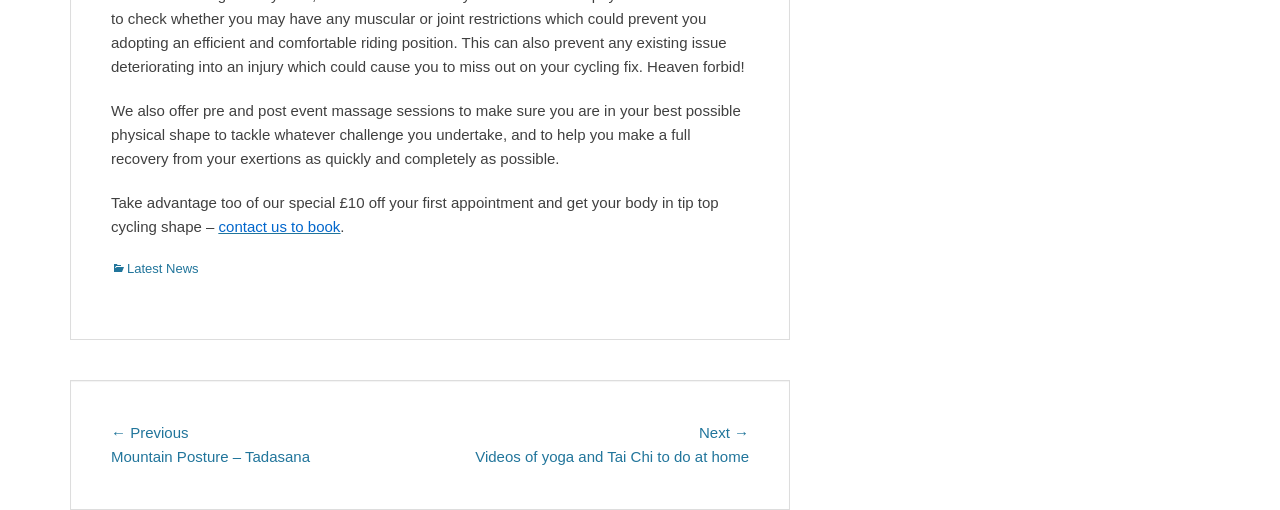Give a one-word or short phrase answer to the question: 
What is the category mentioned in the footer?

Latest News